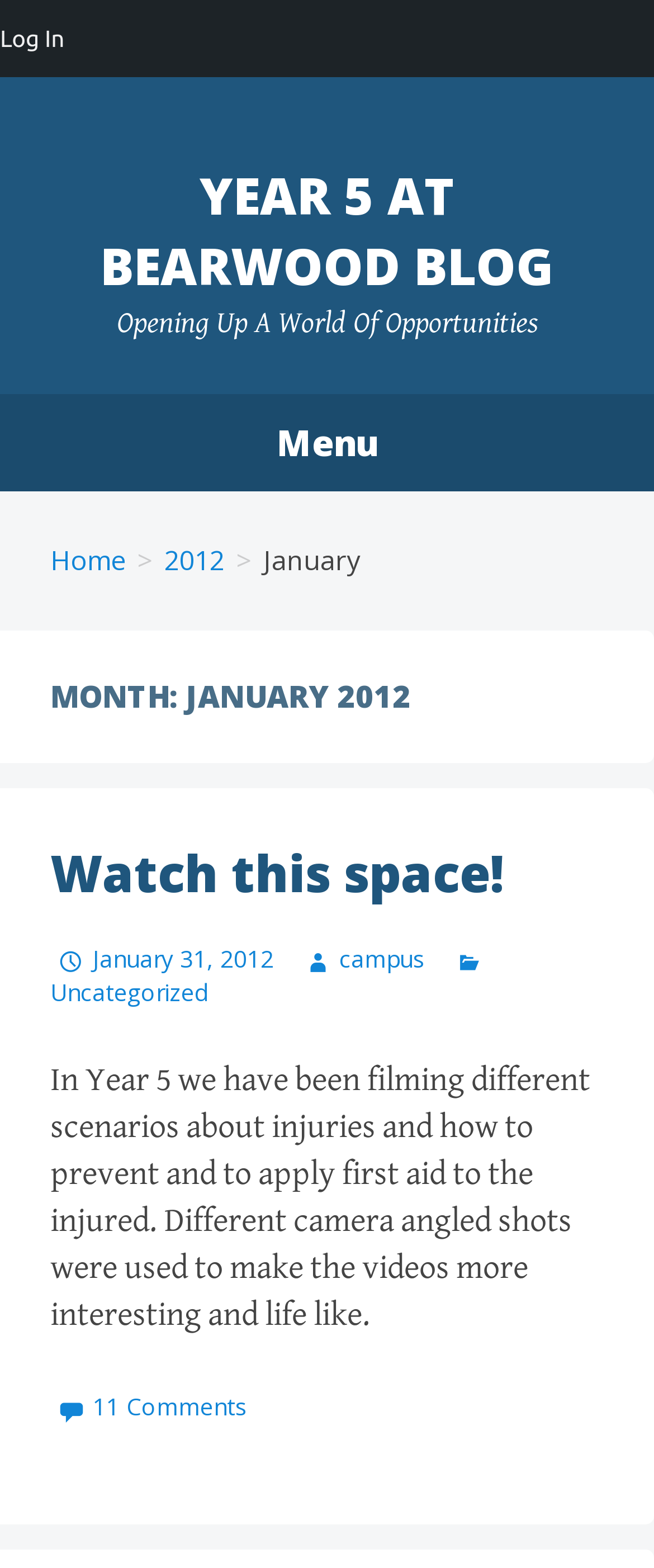What is the year being displayed?
Refer to the image and provide a thorough answer to the question.

The year being displayed can be found in the header section of the page, which reads 'MONTH: JANUARY 2012'.